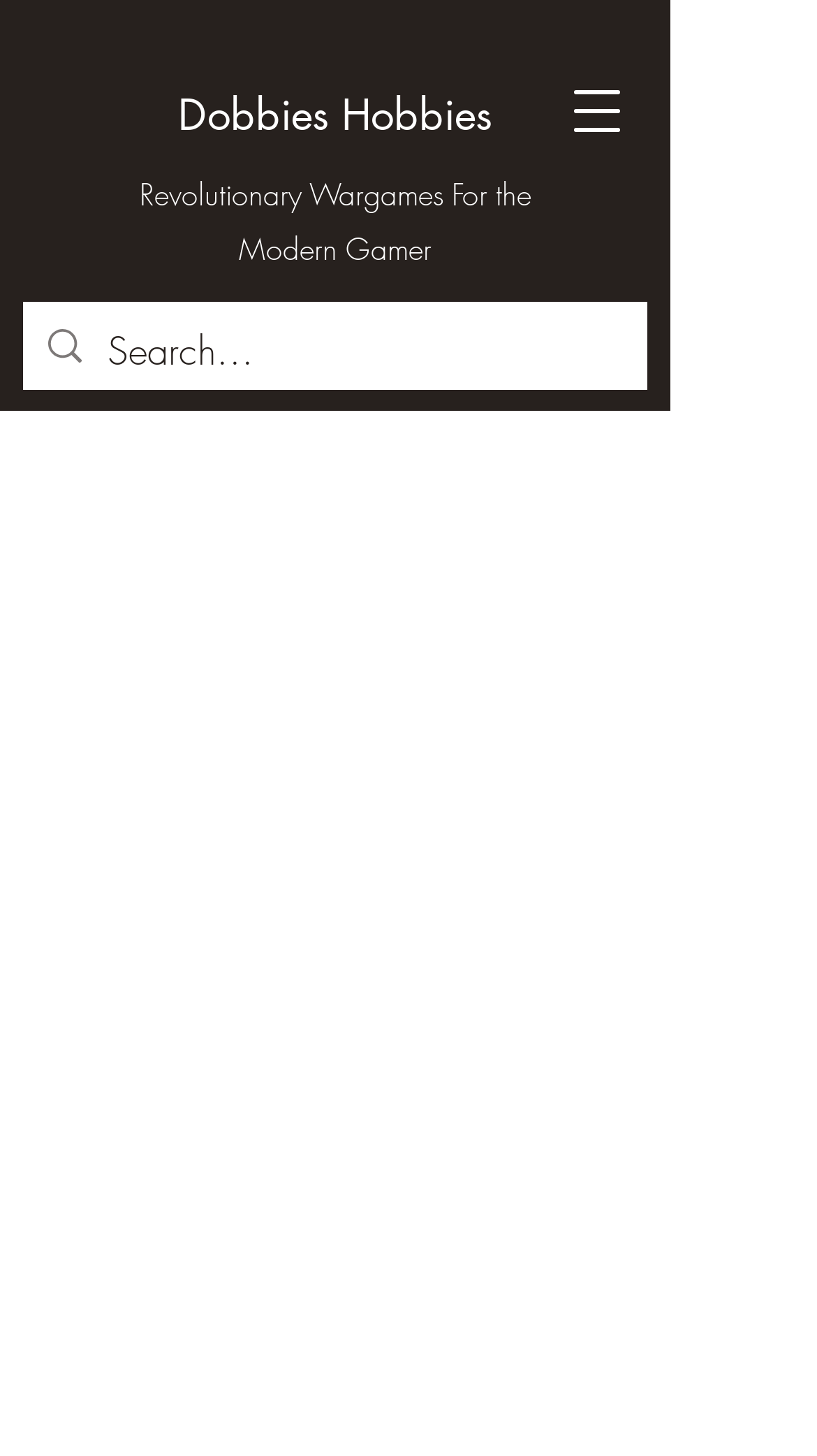Provide the bounding box coordinates of the HTML element described as: "aria-label="Search..." name="q" placeholder="Search..."". The bounding box coordinates should be four float numbers between 0 and 1, i.e., [left, top, right, bottom].

[0.131, 0.207, 0.695, 0.276]